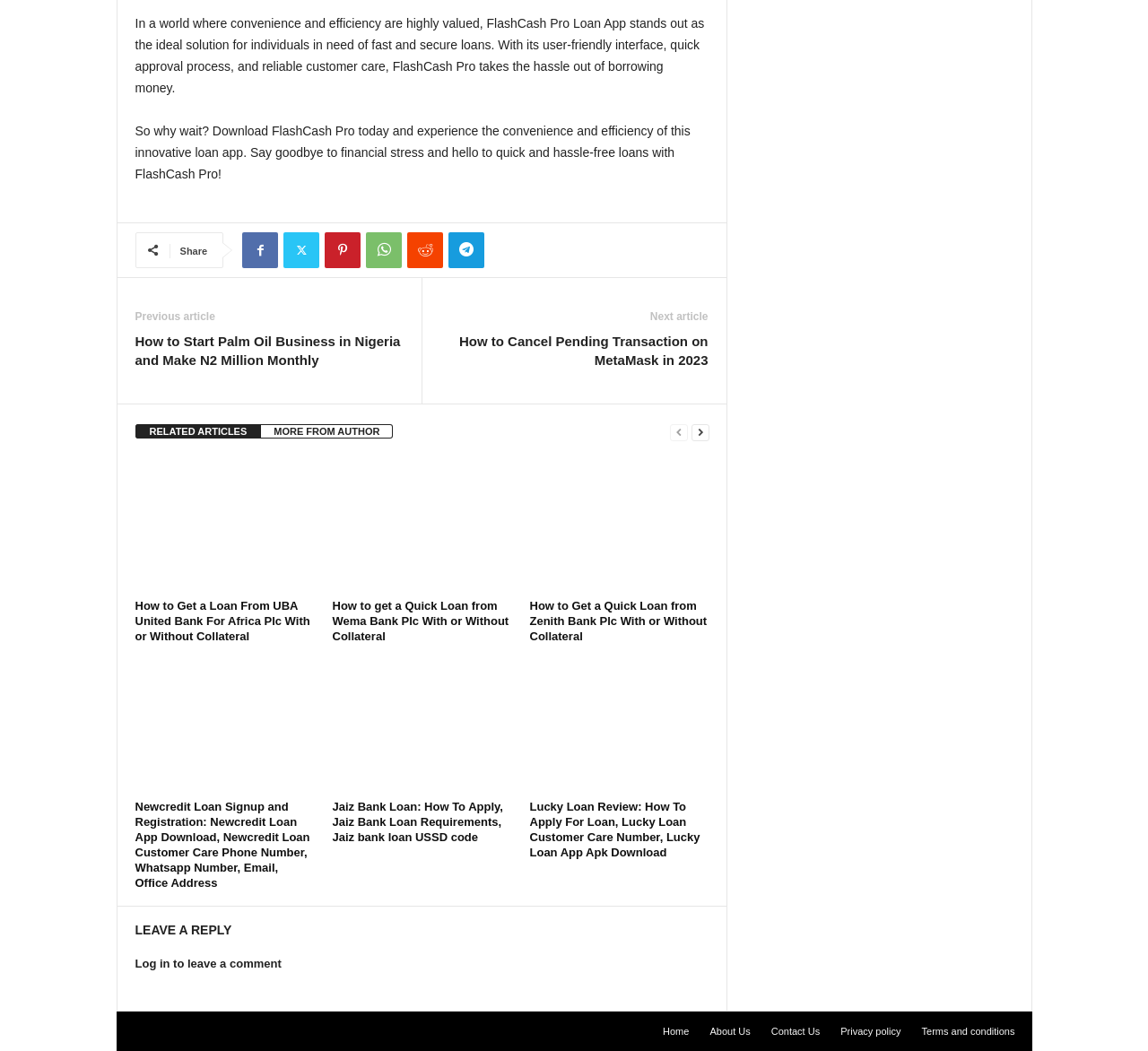Respond with a single word or short phrase to the following question: 
What is the purpose of the 'Share' button?

To share content